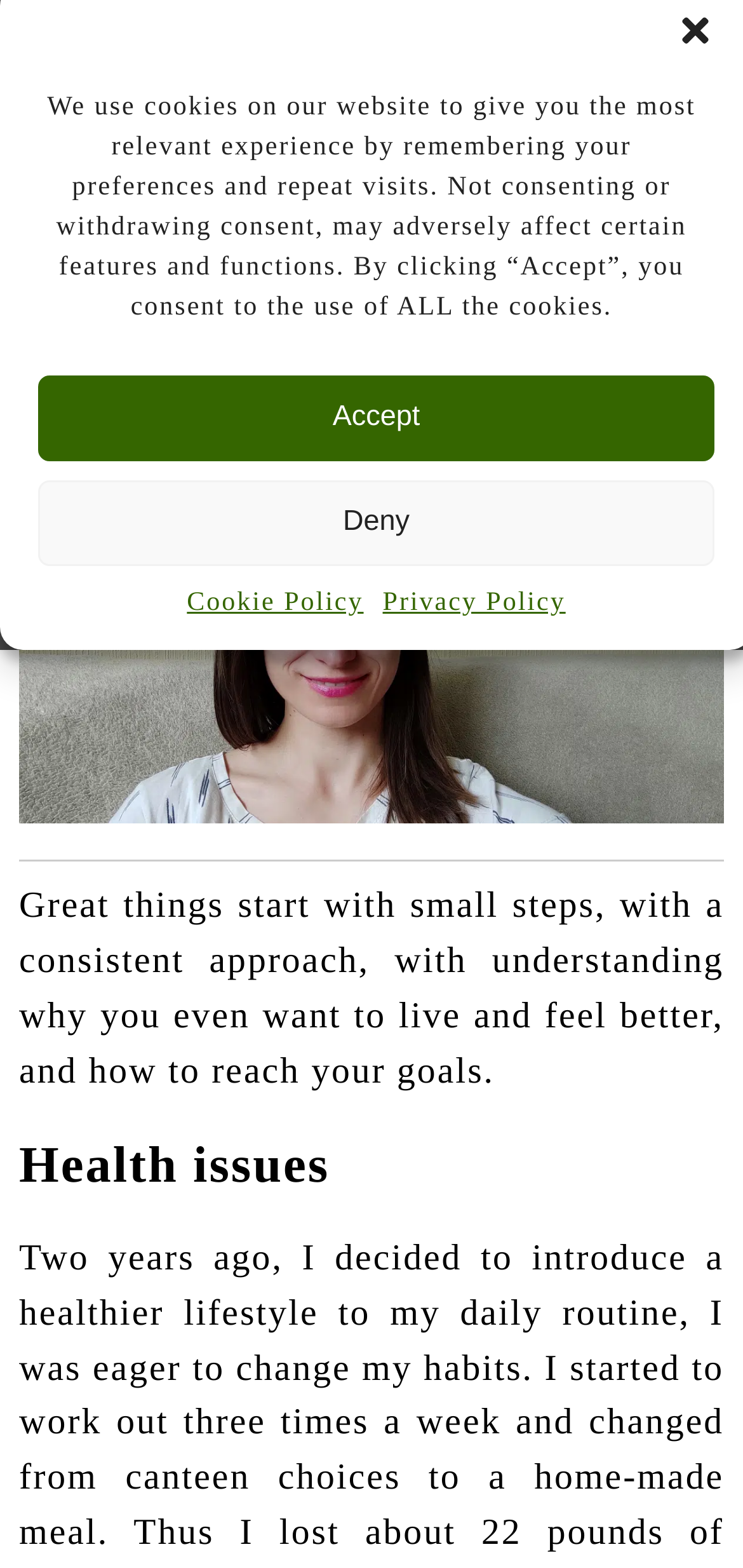Using the element description: "Accept", determine the bounding box coordinates. The coordinates should be in the format [left, top, right, bottom], with values between 0 and 1.

[0.051, 0.239, 0.962, 0.294]